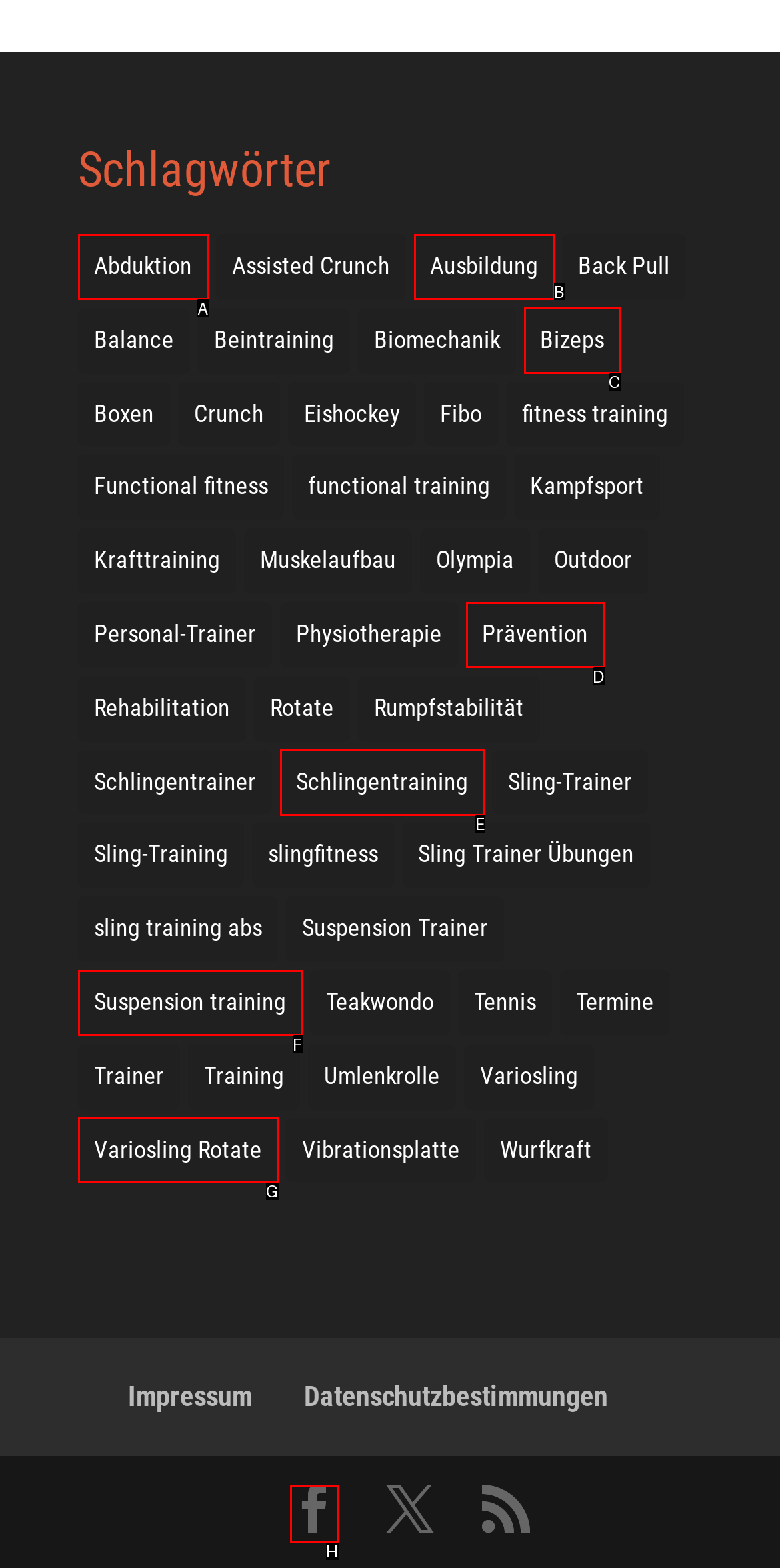To perform the task "Explore Schlingentraining", which UI element's letter should you select? Provide the letter directly.

E